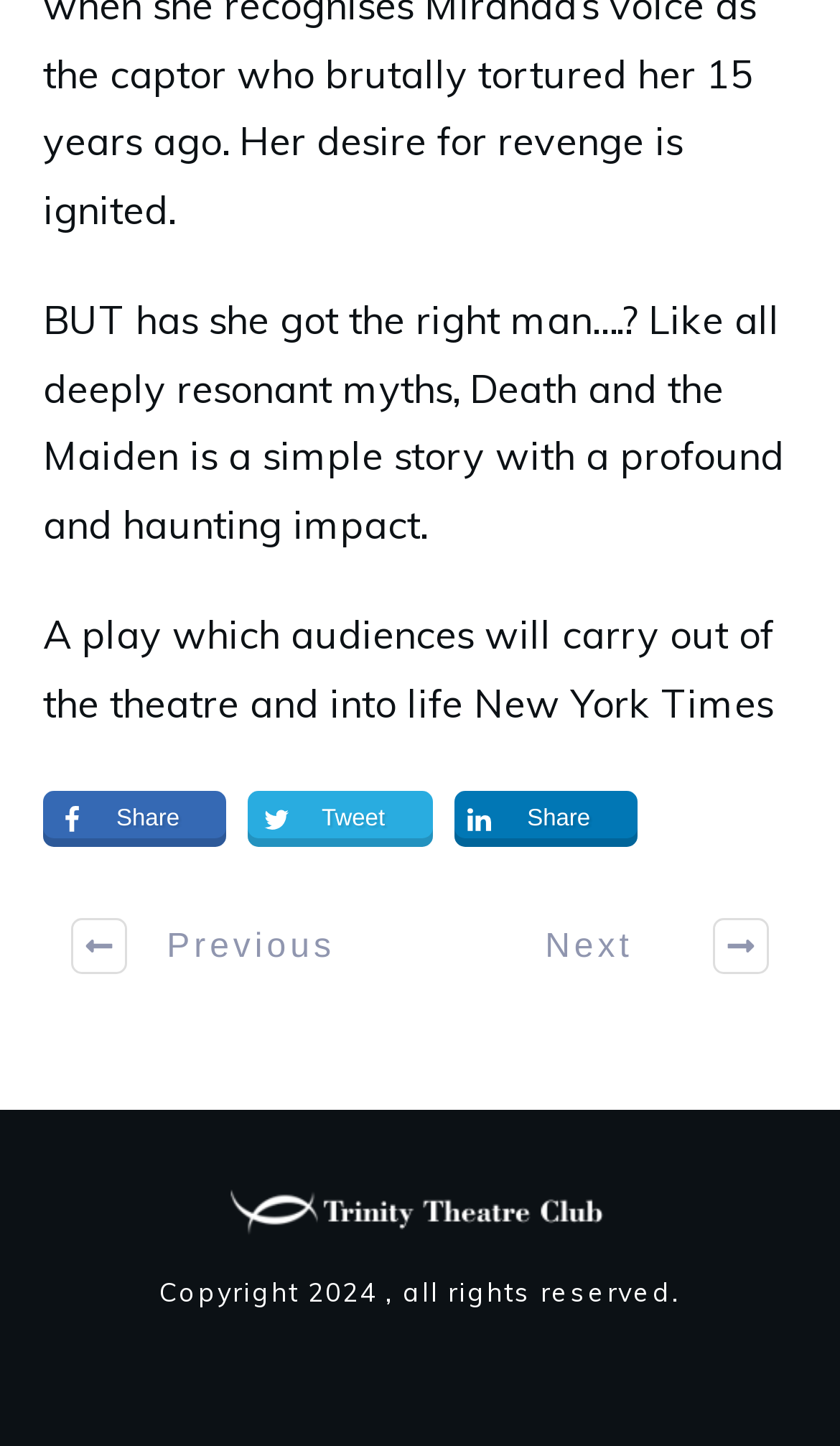Analyze the image and provide a detailed answer to the question: What is the copyright year?

The copyright year is 2024 as mentioned in the StaticText element with the text '2024'.